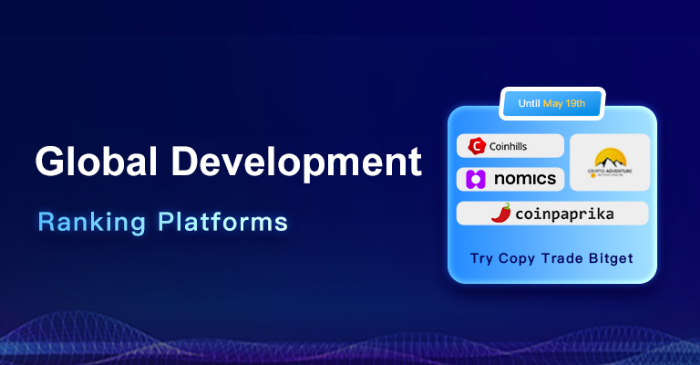Summarize the image with a detailed caption.

The image showcases an announcement highlighting Bitget's recent listing on various cryptocurrency ranking platforms. The background features a modern, gradient design that conveys a sense of advancement and global development. Prominently displayed are the logos of several ranking platforms, including Coinhills, Nomics, CryptoAdventure, Coinpaprika, and more, underscoring Bitget's commitment to enhancing visibility in the crypto market. Above the logos, the text emphasizes the theme of "Global Development" and "Ranking Platforms," suggesting a focus on growth and user accessibility. Additionally, there’s a call to action encouraging users to "Try Copy Trade Bitget," promoting a feature available until May 19th. This image effectively communicates Bitget's strategic positioning and engagement in the evolving landscape of cryptocurrency trading.